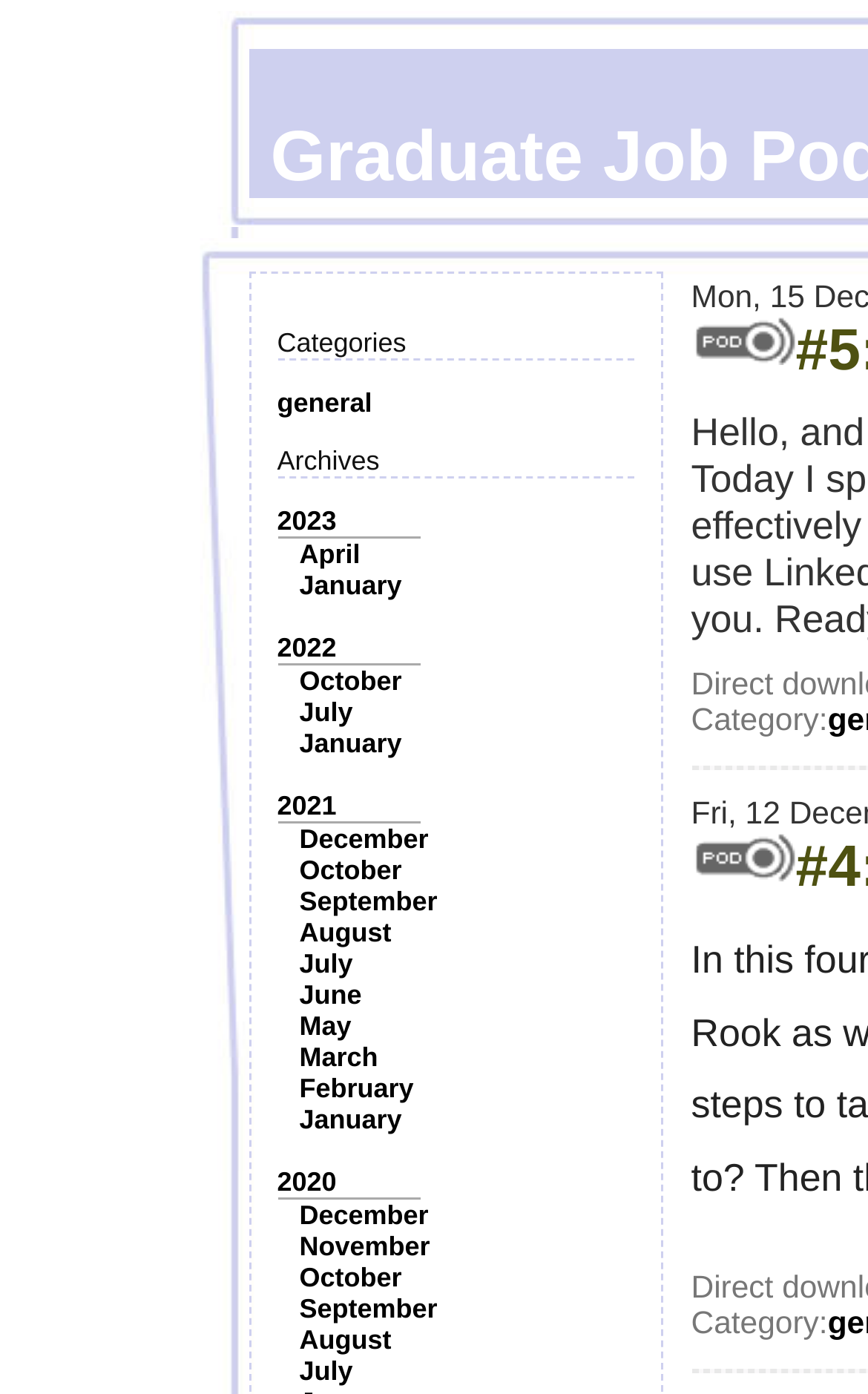What is the earliest month listed under 2021?
Refer to the image and respond with a one-word or short-phrase answer.

January